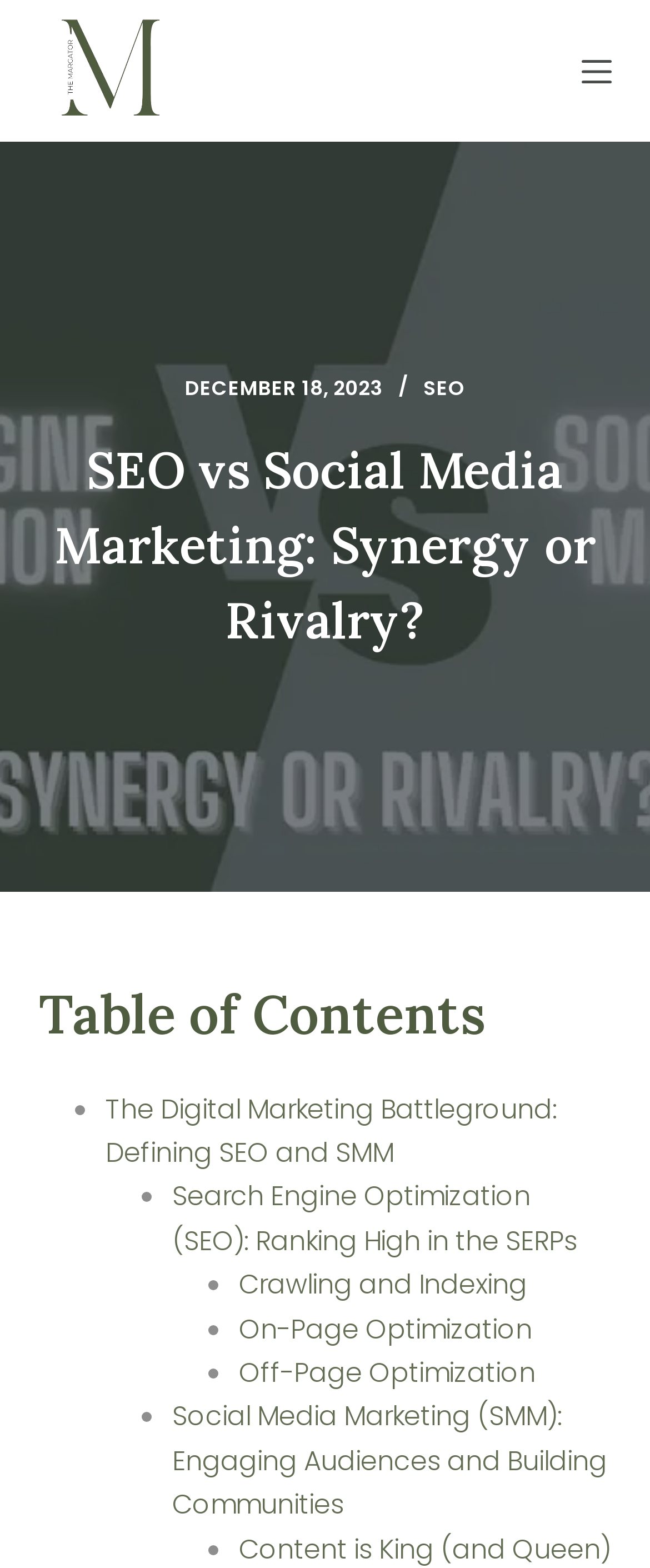Find the bounding box coordinates for the area you need to click to carry out the instruction: "Go to Home page". The coordinates should be four float numbers between 0 and 1, indicated as [left, top, right, bottom].

None